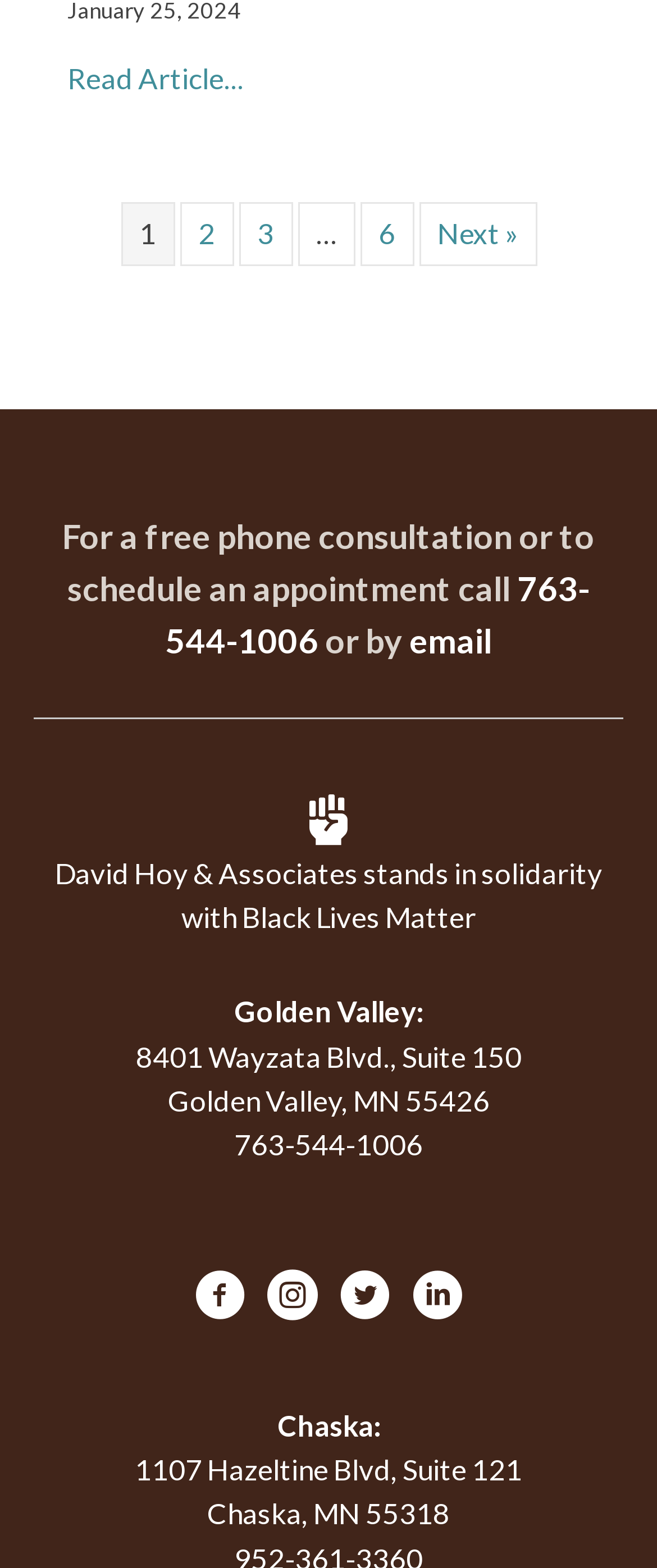Identify the bounding box coordinates of the specific part of the webpage to click to complete this instruction: "Call the phone number".

[0.251, 0.362, 0.897, 0.421]